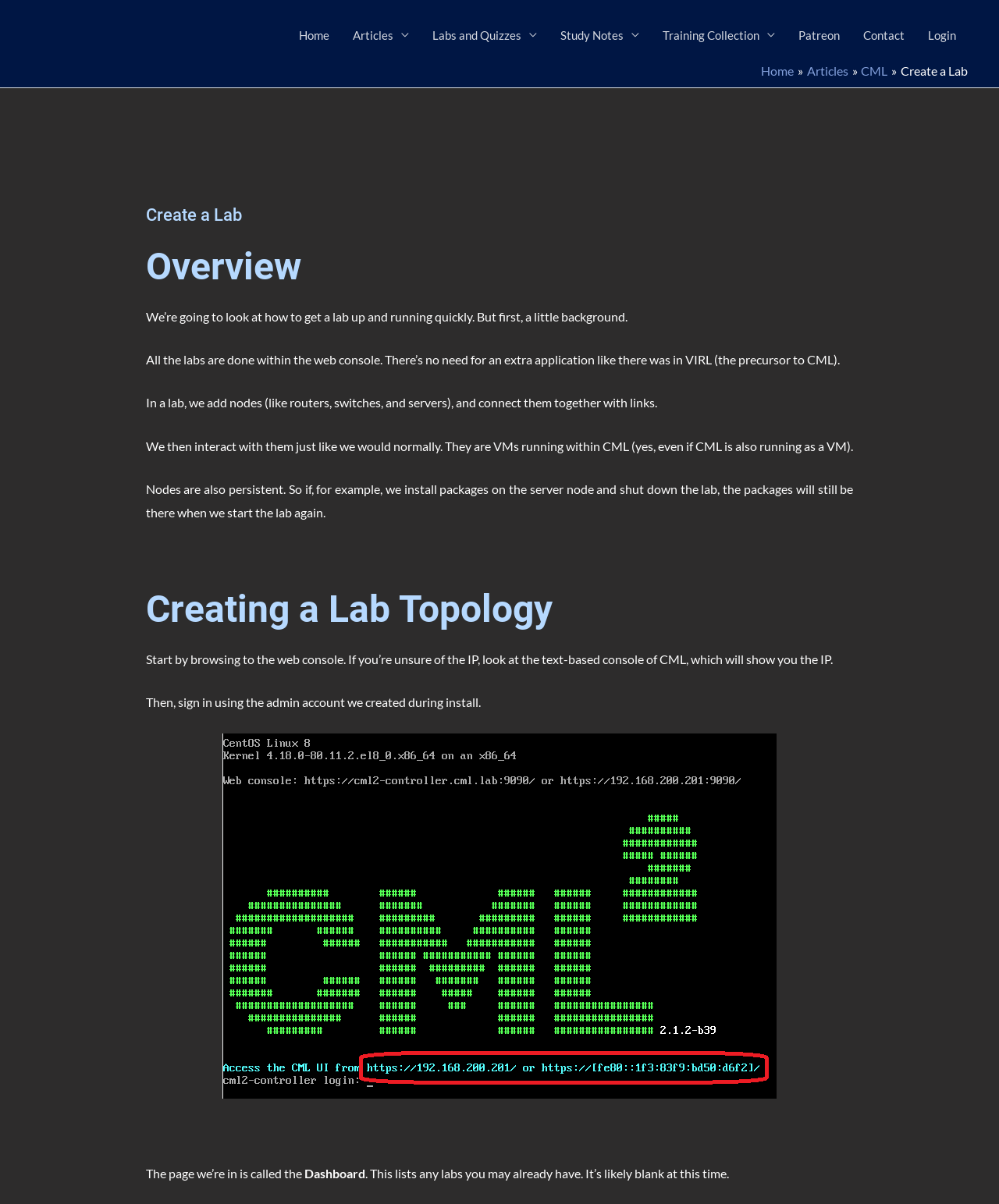Predict the bounding box of the UI element based on this description: "Home".

[0.762, 0.052, 0.795, 0.065]